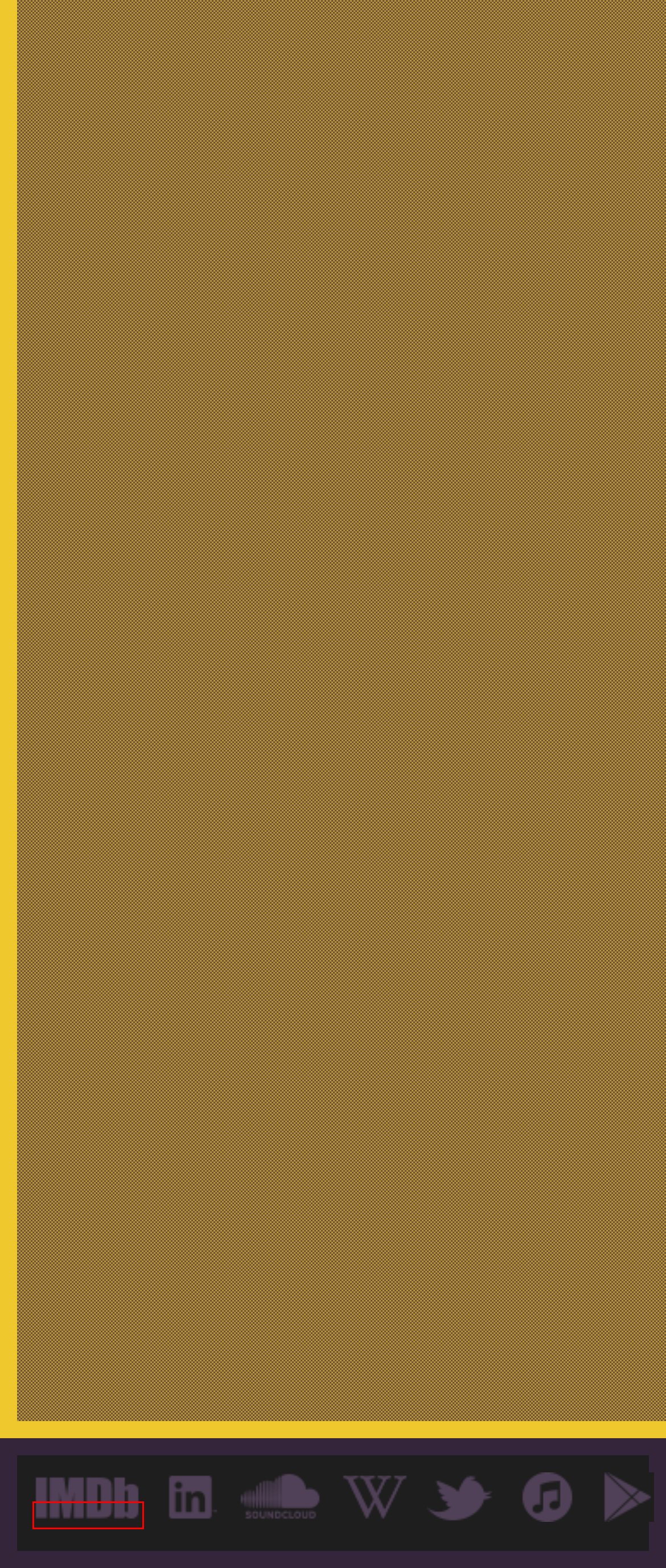You are given a screenshot of a webpage within which there is a red rectangle bounding box. Please choose the best webpage description that matches the new webpage after clicking the selected element in the bounding box. Here are the options:
A. Biog |  Simon Russell Music
B. Video |  Simon Russell Music
C. Contact |  Simon Russell Music
D. Shop |  Simon Russell Music
E. Craft & Design Awards 2016 | Royal Television Society
F. Simon Russell - IMDb
G. Audio |  Simon Russell Music
H. Simon Russell Music

F